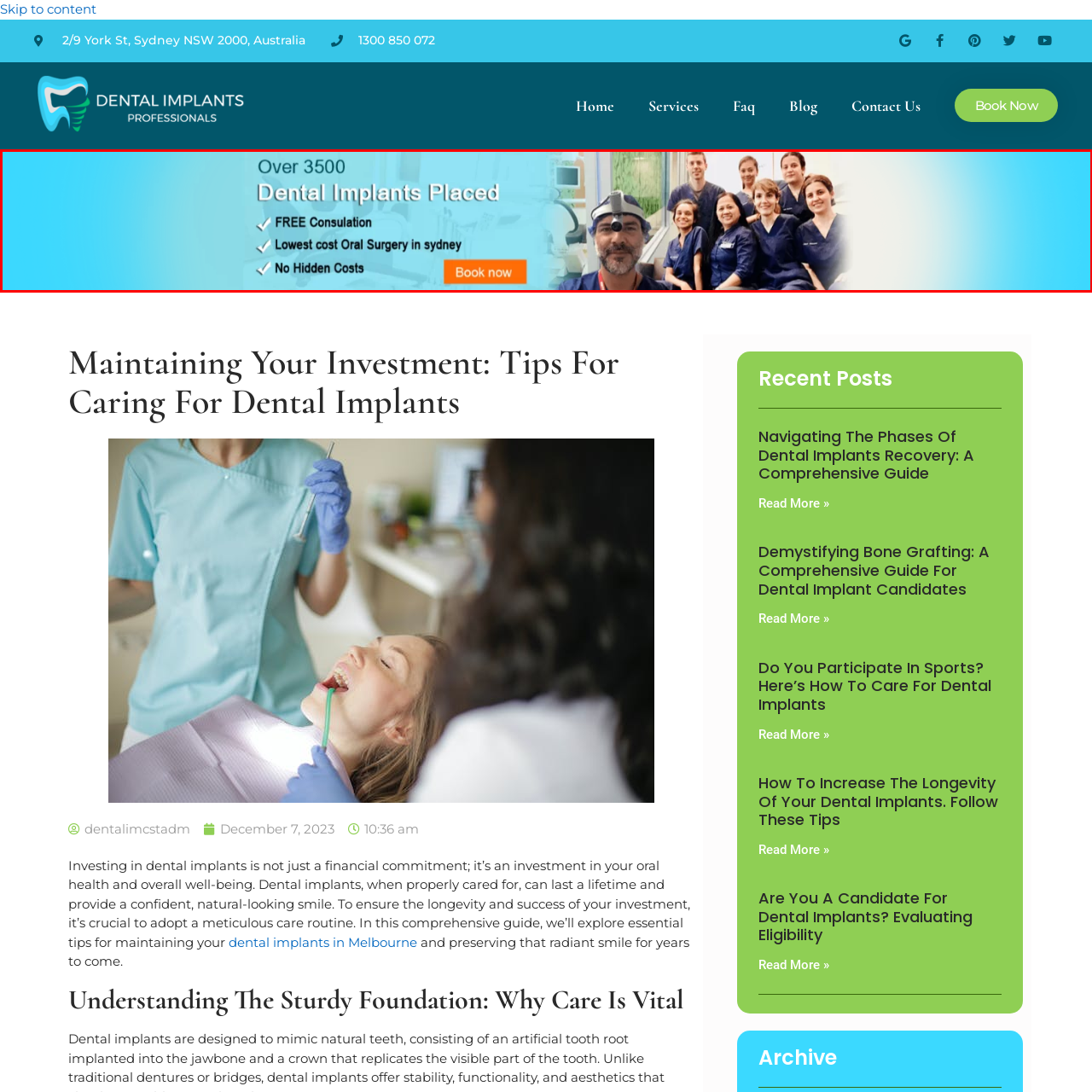What is the cost of oral surgery in Sydney?
Examine the image highlighted by the red bounding box and provide a thorough and detailed answer based on your observations.

According to the bullet points on the left side of the image, the clinic offers the 'Lowest cost Oral Surgery in Sydney', which is one of the benefits of their services.